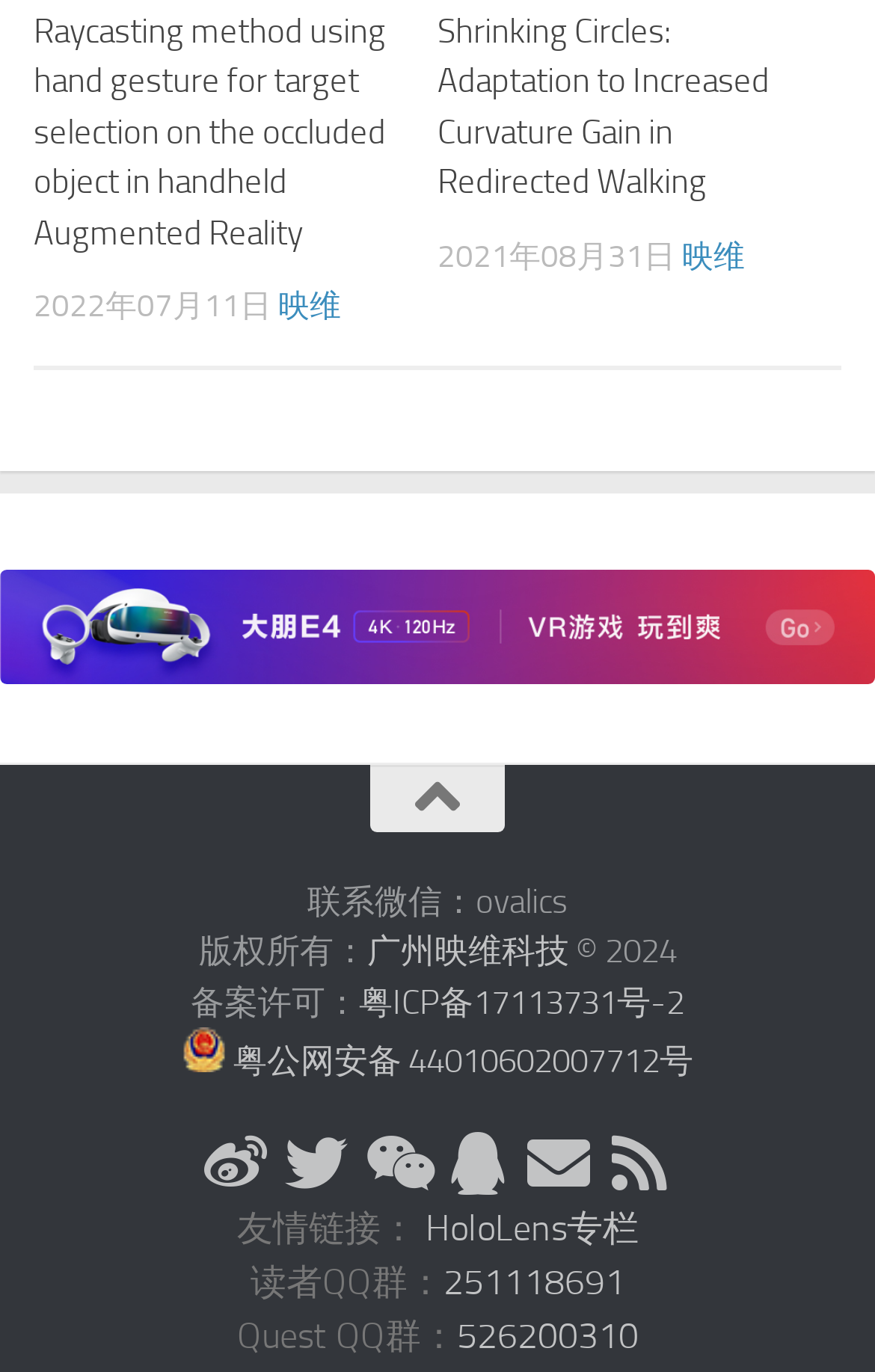Please identify the bounding box coordinates of the element I need to click to follow this instruction: "Check the publication date of Shrinking Circles: Adaptation to Increased Curvature Gain in Redirected Walking".

[0.5, 0.172, 0.772, 0.2]